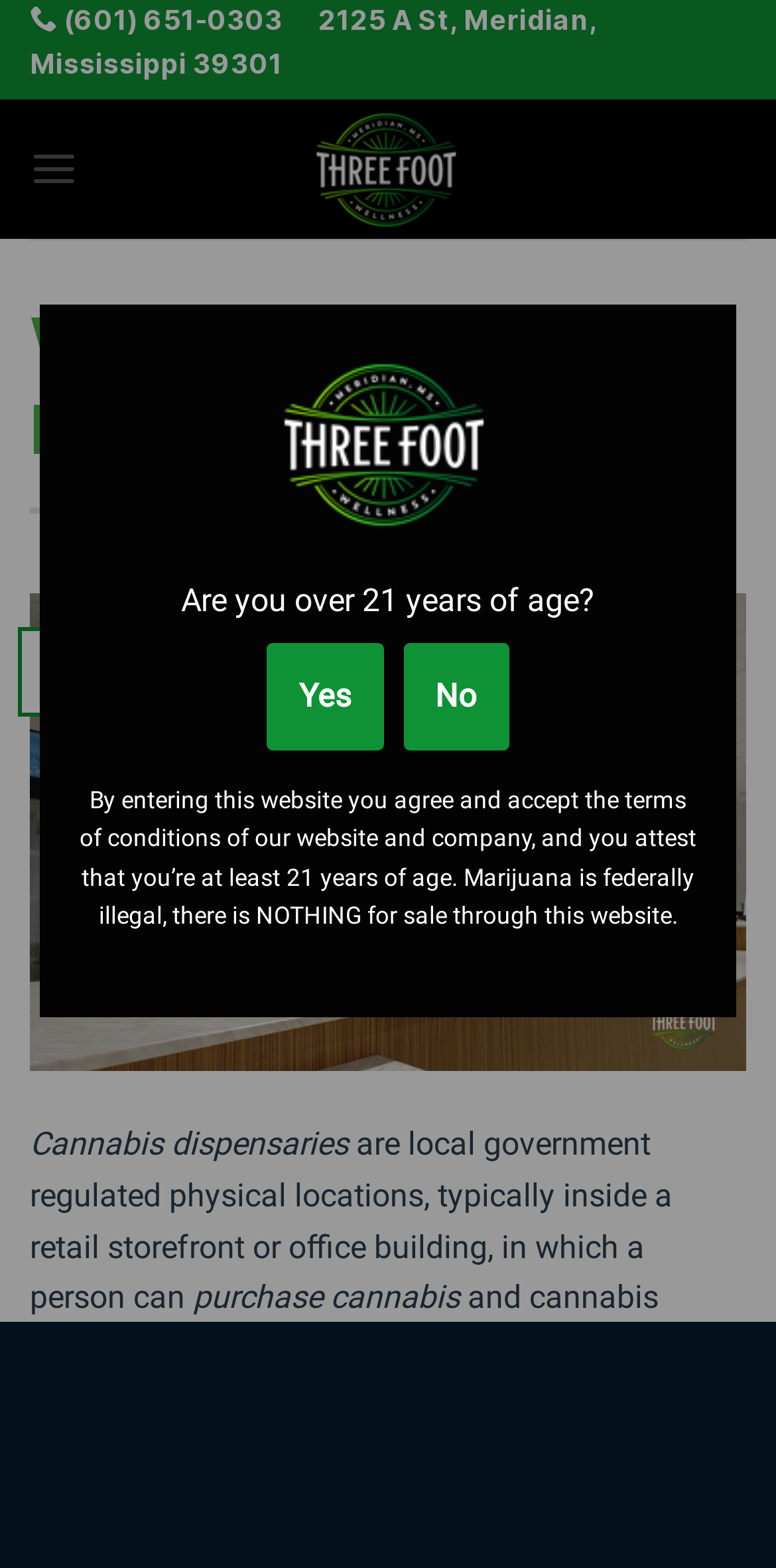What is the purpose of cannabis dispensaries?
Please craft a detailed and exhaustive response to the question.

According to the webpage, cannabis dispensaries are local government regulated physical locations where a person can purchase cannabis and cannabis-related items for medical or recreational use.